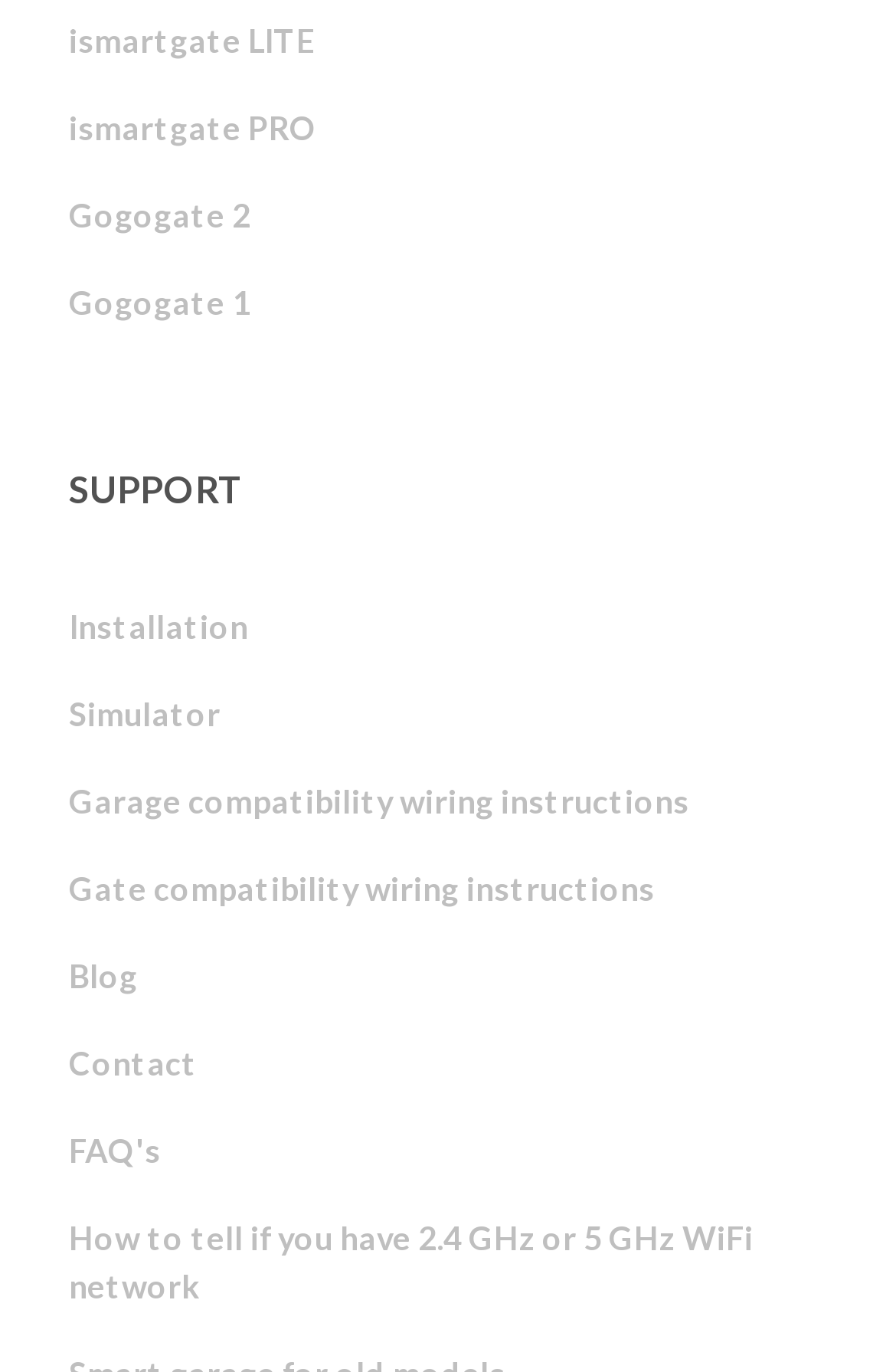Determine the bounding box coordinates of the region I should click to achieve the following instruction: "visit Blog". Ensure the bounding box coordinates are four float numbers between 0 and 1, i.e., [left, top, right, bottom].

[0.077, 0.68, 0.921, 0.744]